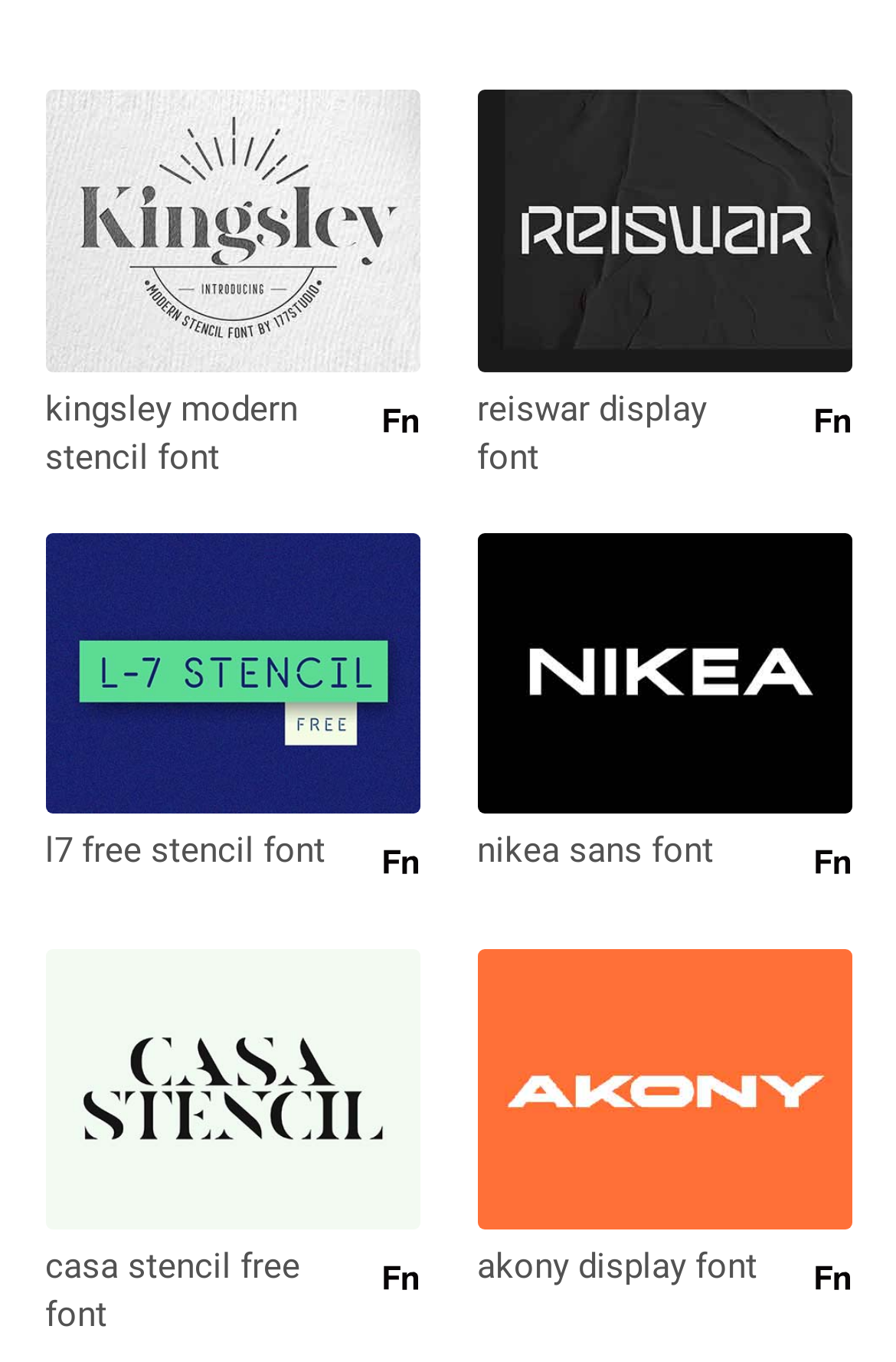Based on the description "Kingsley Modern Stencil Font", find the bounding box of the specified UI element.

[0.05, 0.278, 0.384, 0.357]